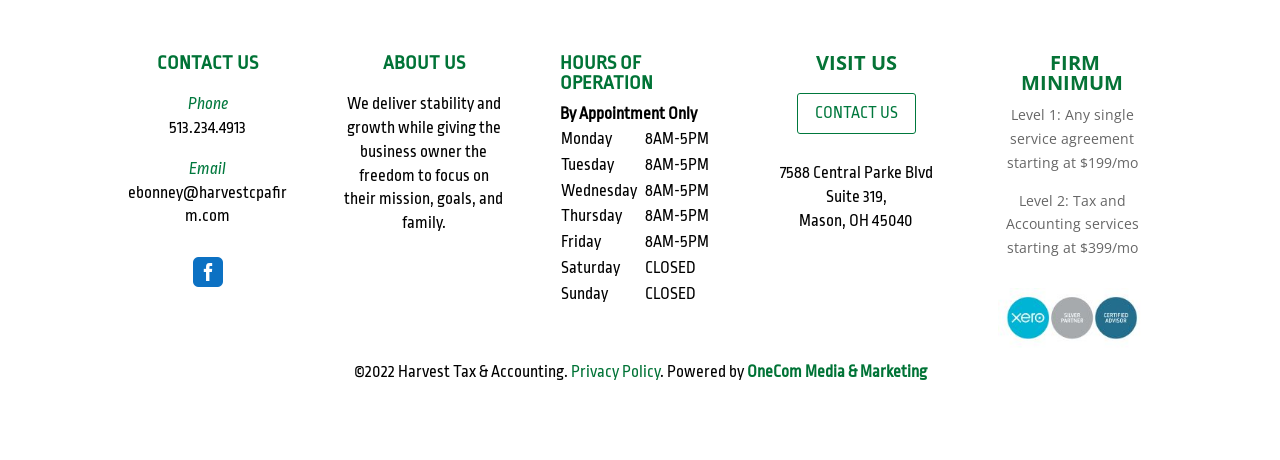Determine the bounding box coordinates for the HTML element described here: "OneCom Media & Marketing".

[0.583, 0.79, 0.724, 0.829]